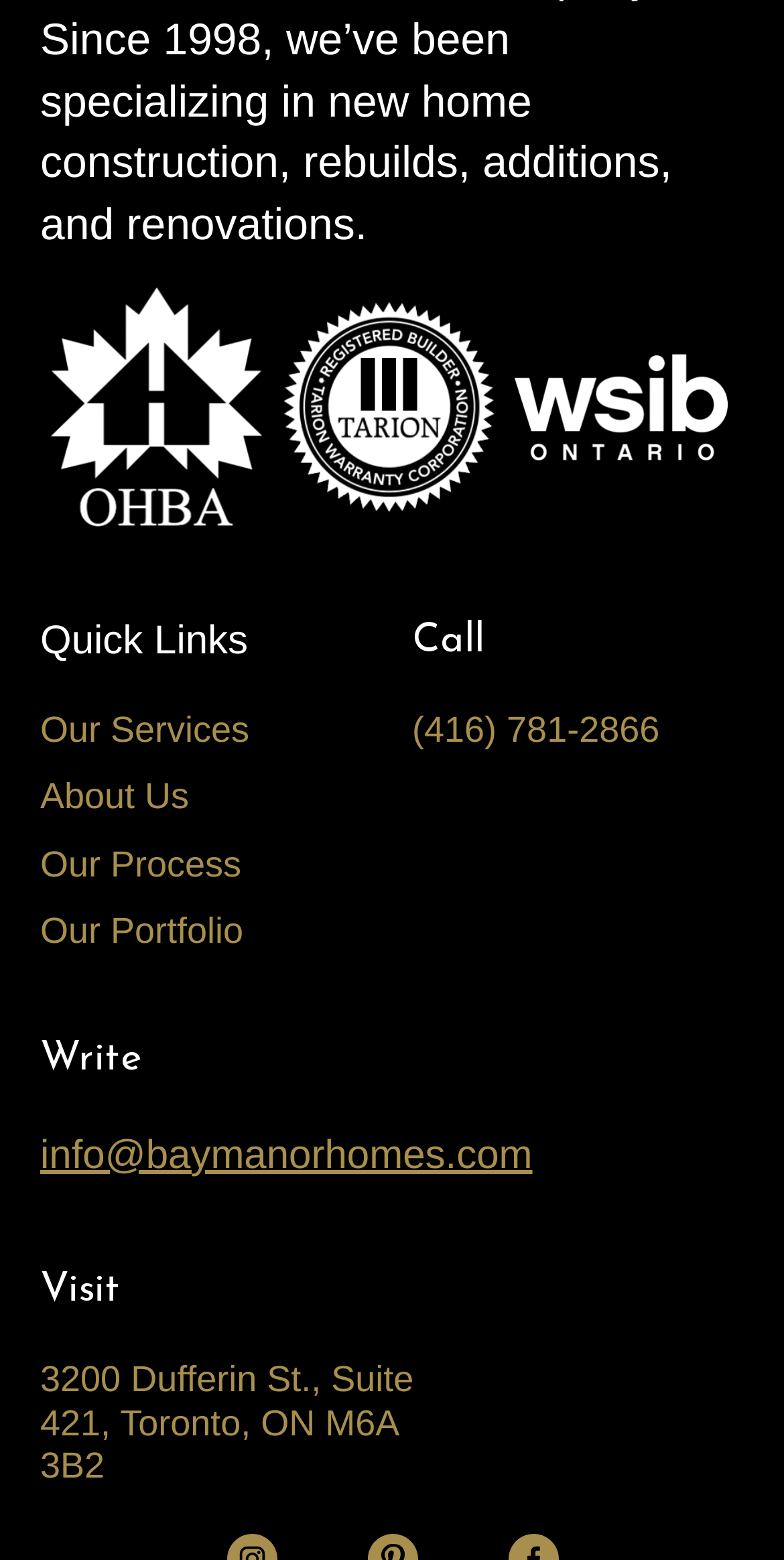What is the phone number to call?
Look at the image and respond with a one-word or short-phrase answer.

(416) 781-2866